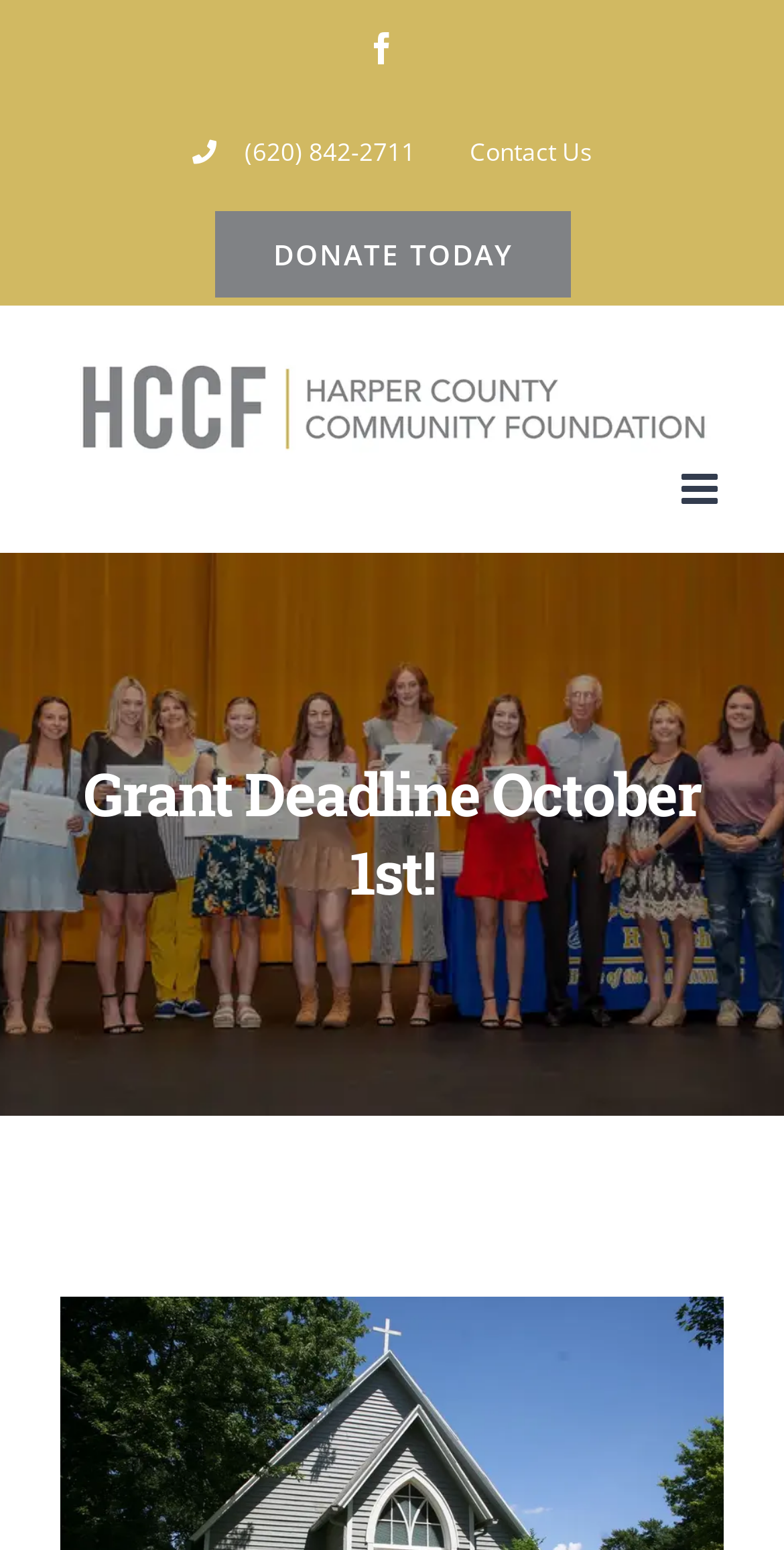Locate the bounding box coordinates for the element described below: "WPC Door Frame". The coordinates must be four float values between 0 and 1, formatted as [left, top, right, bottom].

None